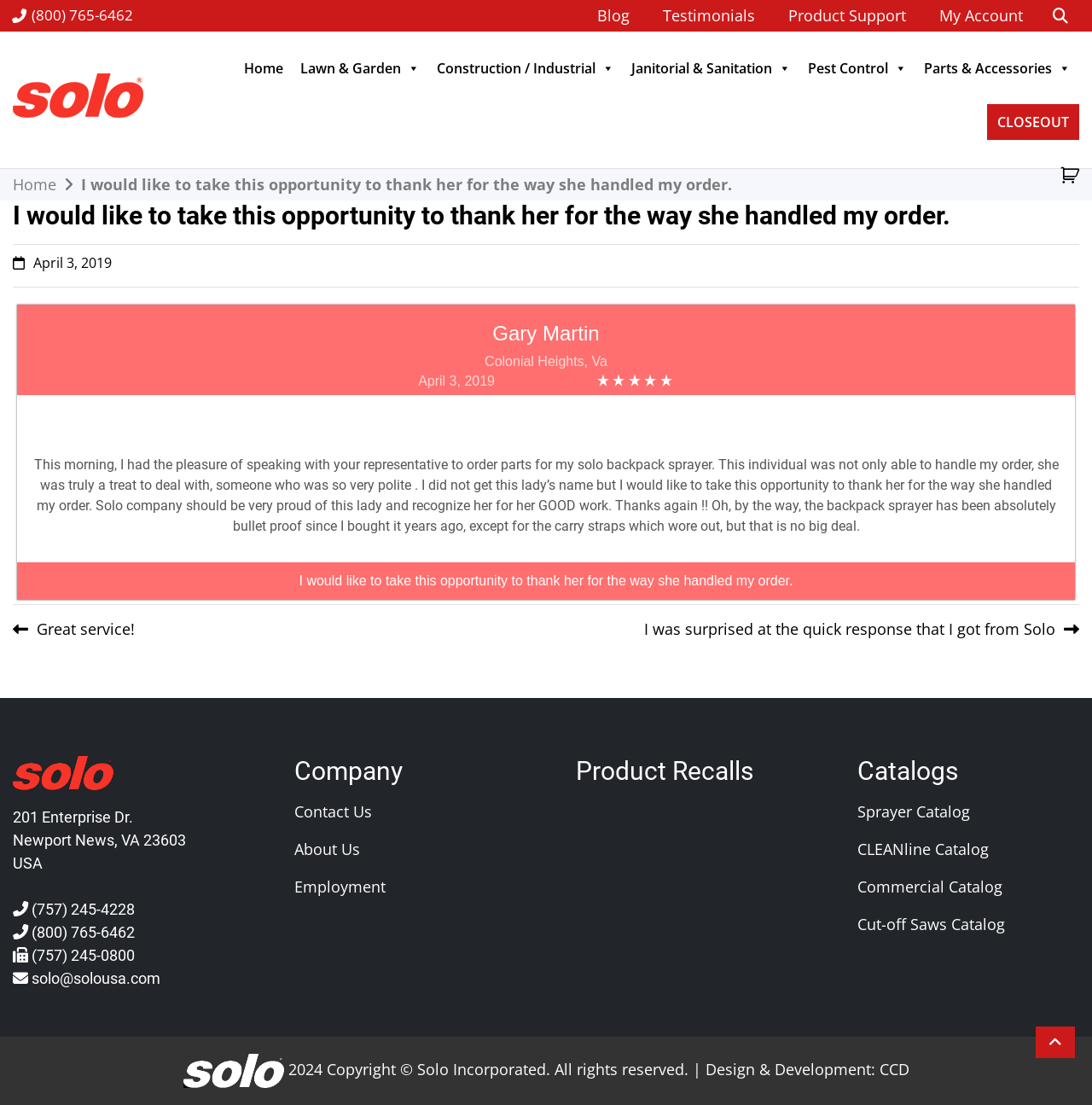Can you look at the image and give a comprehensive answer to the question:
What is the topic of the testimonial?

I found the topic of the testimonial by reading the static text element with the bounding box coordinates [0.031, 0.413, 0.969, 0.483]. The text content of this element is a testimonial about a good service experience with the company.